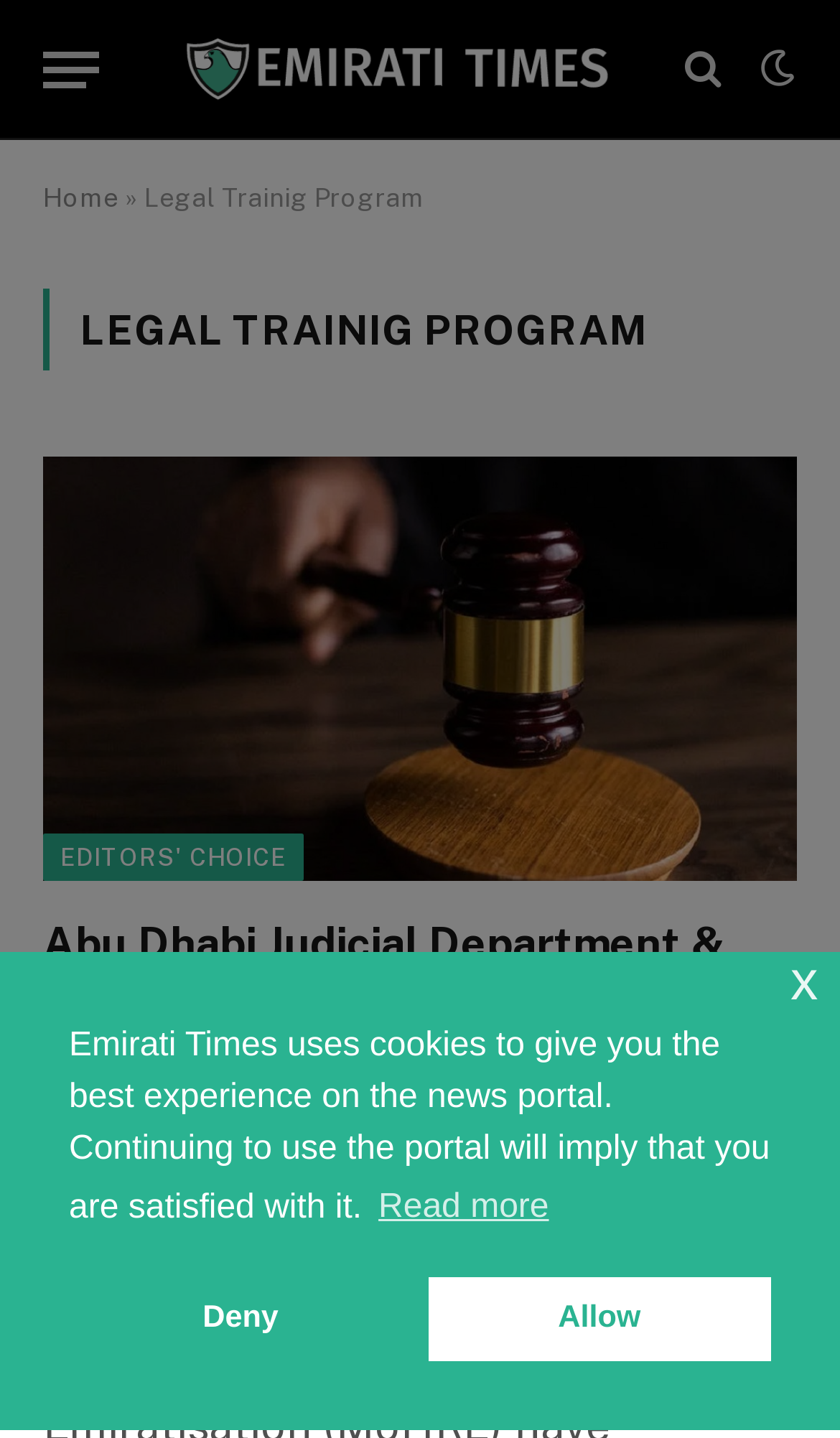Determine the bounding box coordinates of the clickable element to complete this instruction: "Read the article about ADJD & MoHRE Collaboration". Provide the coordinates in the format of four float numbers between 0 and 1, [left, top, right, bottom].

[0.051, 0.318, 0.949, 0.613]